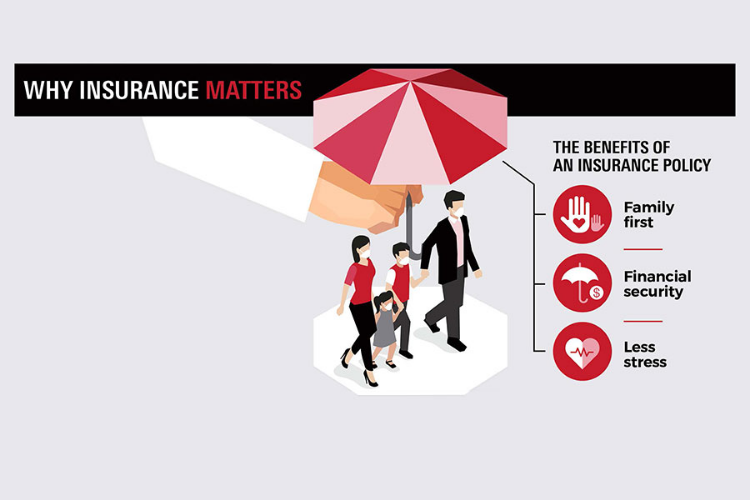Please respond to the question using a single word or phrase:
What is the theme of the image?

Importance of insurance